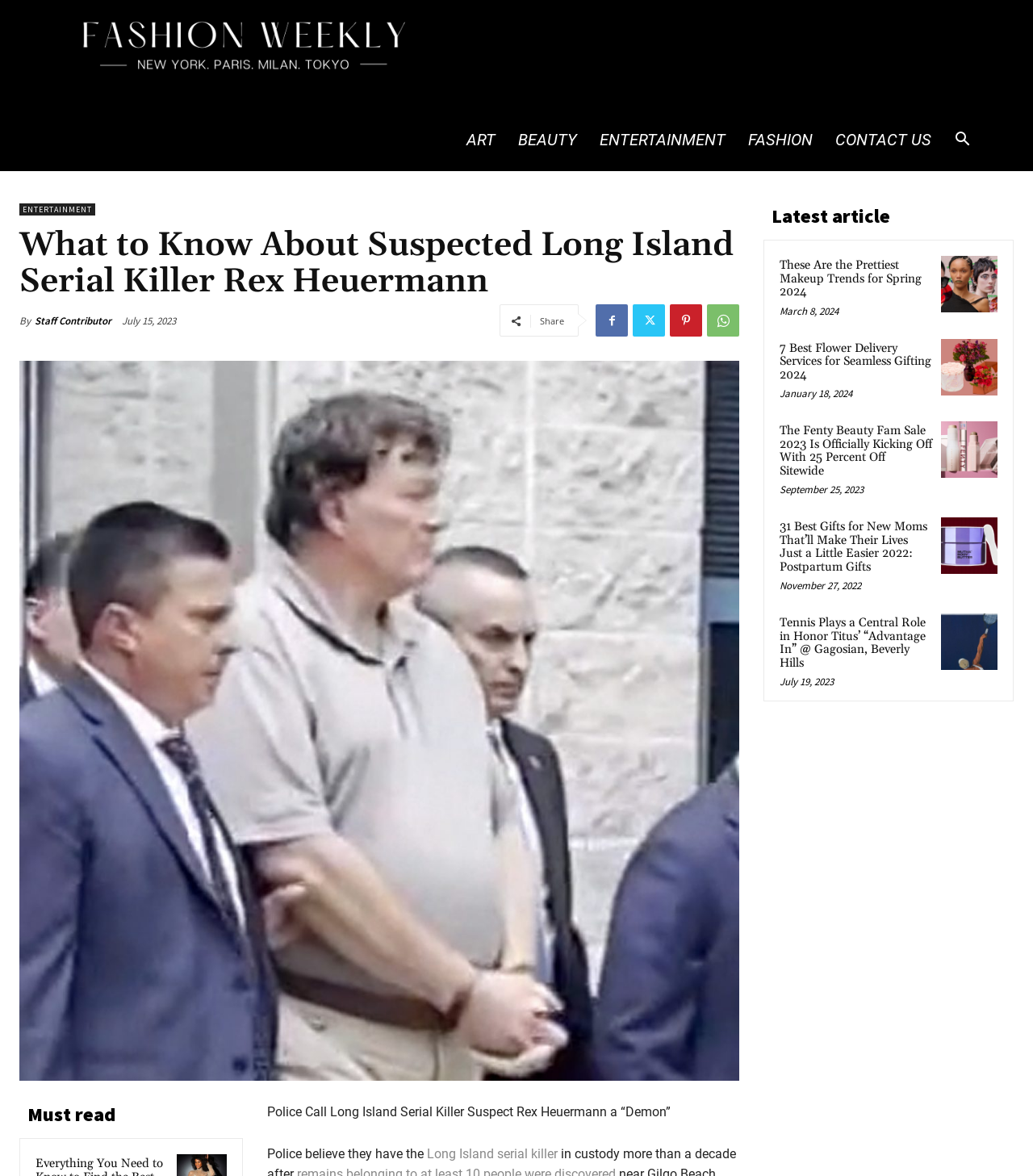What is the title of the latest article?
Please use the image to provide an in-depth answer to the question.

I can find the latest article section on the right side of the webpage, and the title of the latest article is 'These Are the Prettiest Makeup Trends for Spring 2024'.